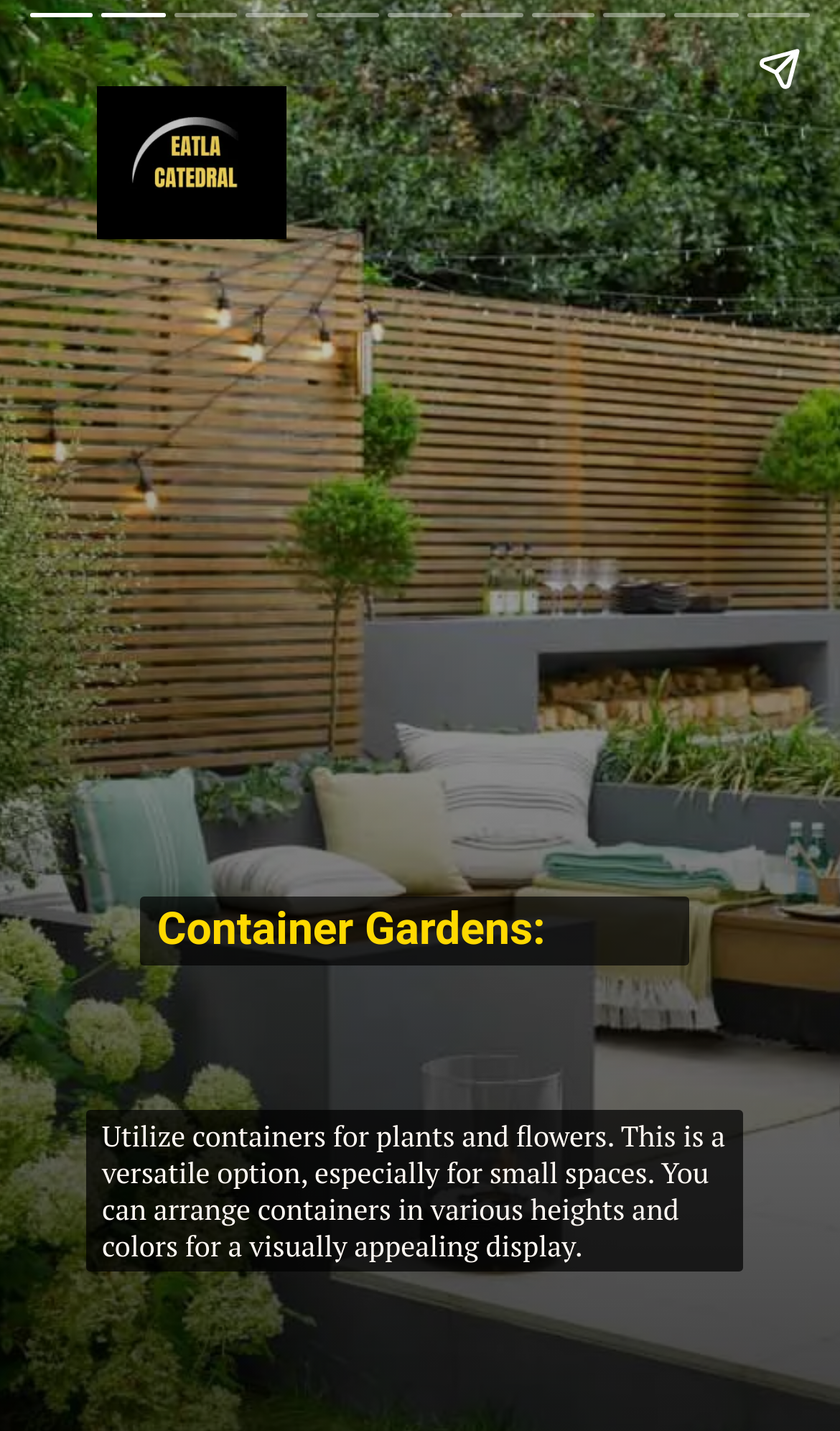Provide the bounding box coordinates of the HTML element described as: "aria-label="Share story"". The bounding box coordinates should be four float numbers between 0 and 1, i.e., [left, top, right, bottom].

[0.867, 0.012, 0.99, 0.084]